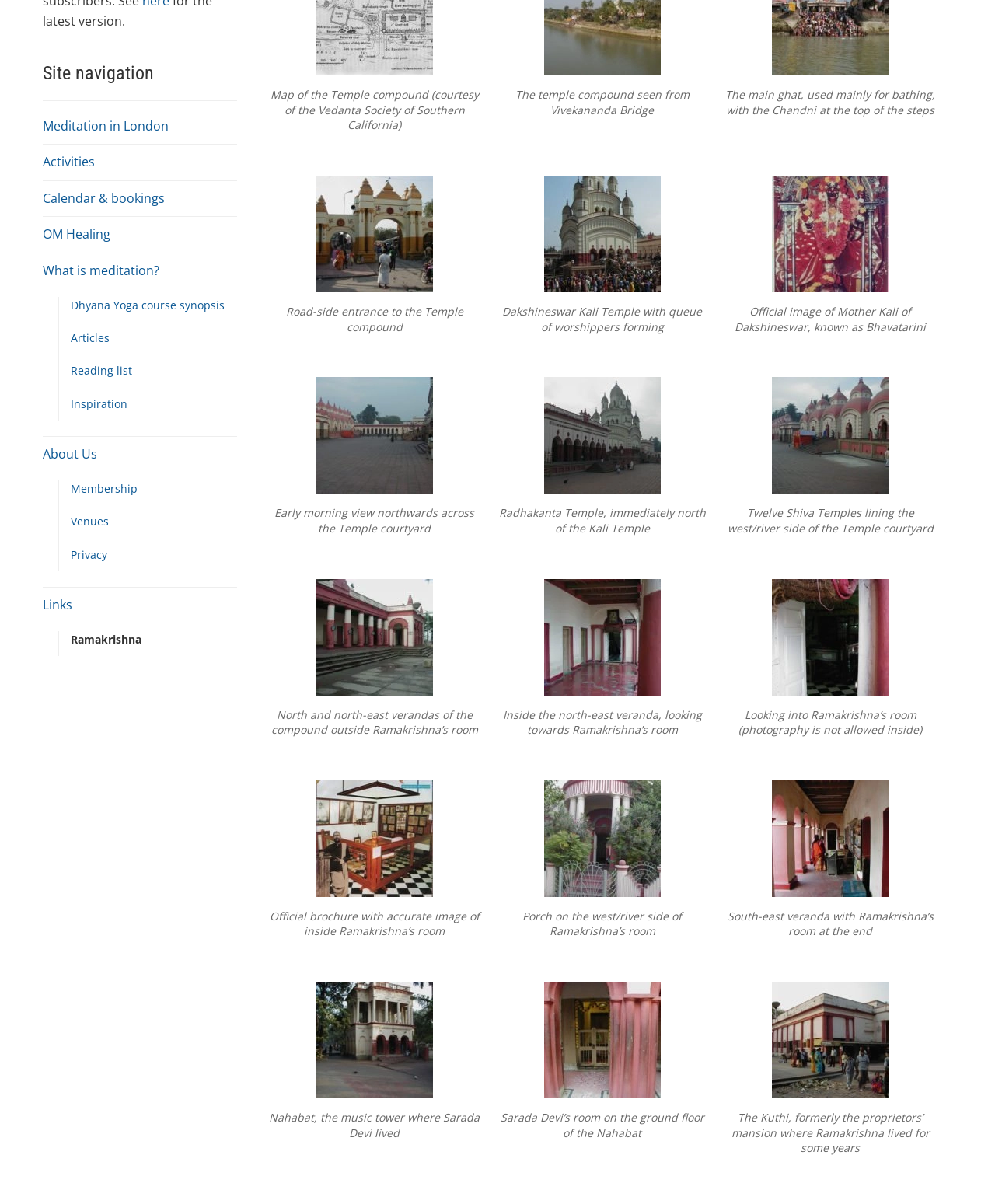Determine the bounding box coordinates in the format (top-left x, top-left y, bottom-right x, bottom-right y). Ensure all values are floating point numbers between 0 and 1. Identify the bounding box of the UI element described by: Dhyana Yoga course synopsis

[0.071, 0.247, 0.226, 0.259]